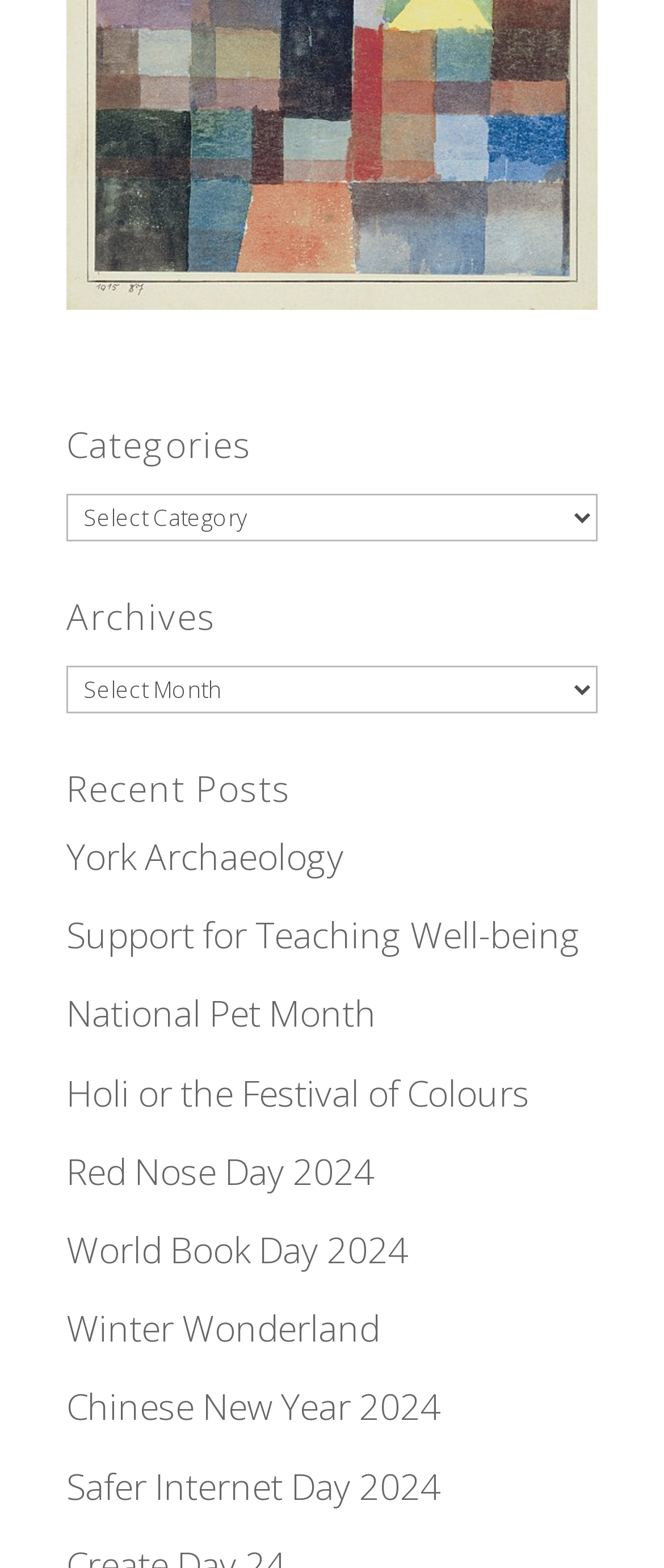Determine the bounding box coordinates of the clickable area required to perform the following instruction: "read about York Archaeology". The coordinates should be represented as four float numbers between 0 and 1: [left, top, right, bottom].

[0.1, 0.531, 0.518, 0.561]